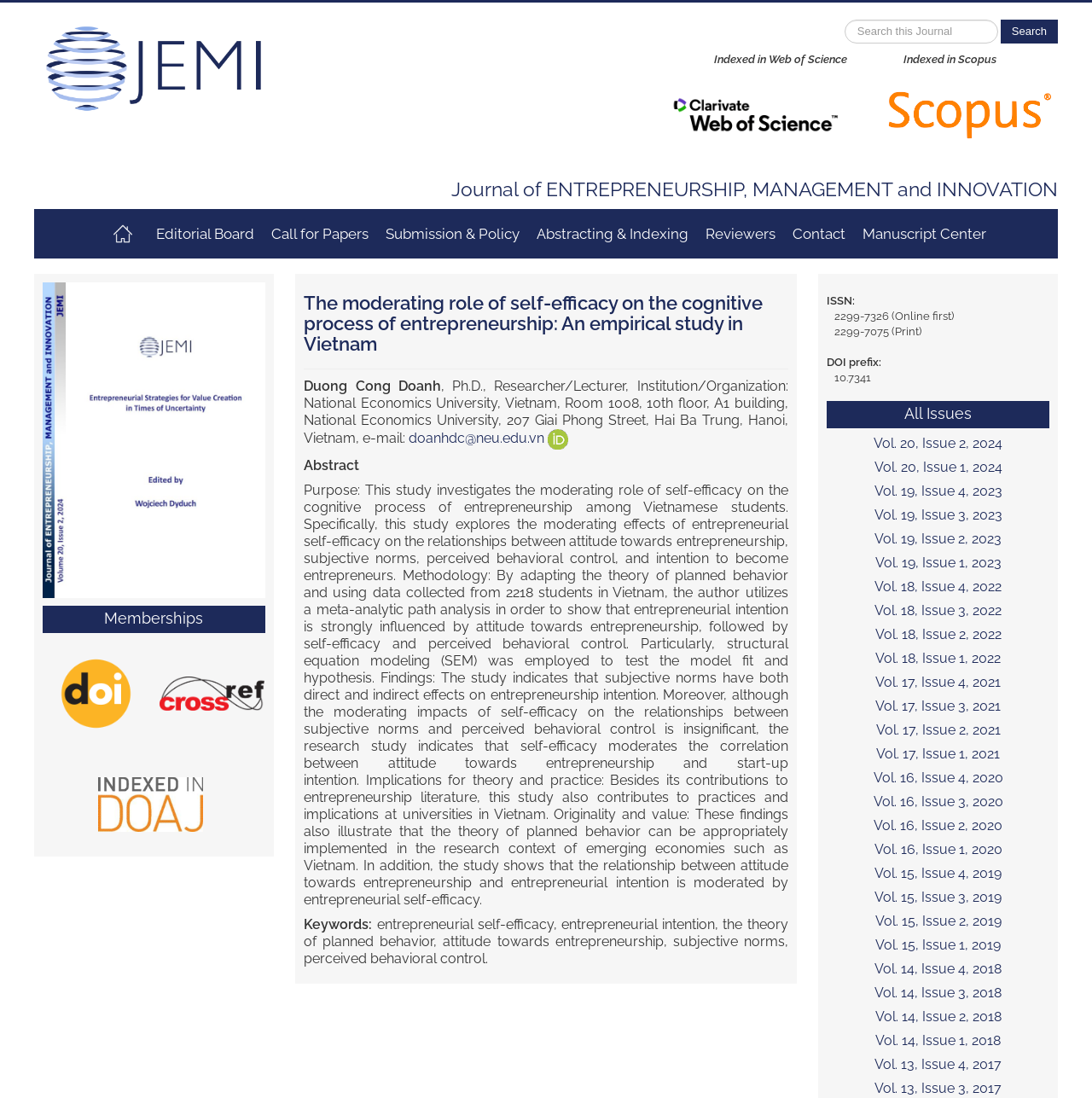Identify the bounding box coordinates of the element to click to follow this instruction: 'Submit a manuscript'. Ensure the coordinates are four float values between 0 and 1, provided as [left, top, right, bottom].

[0.782, 0.19, 0.911, 0.236]